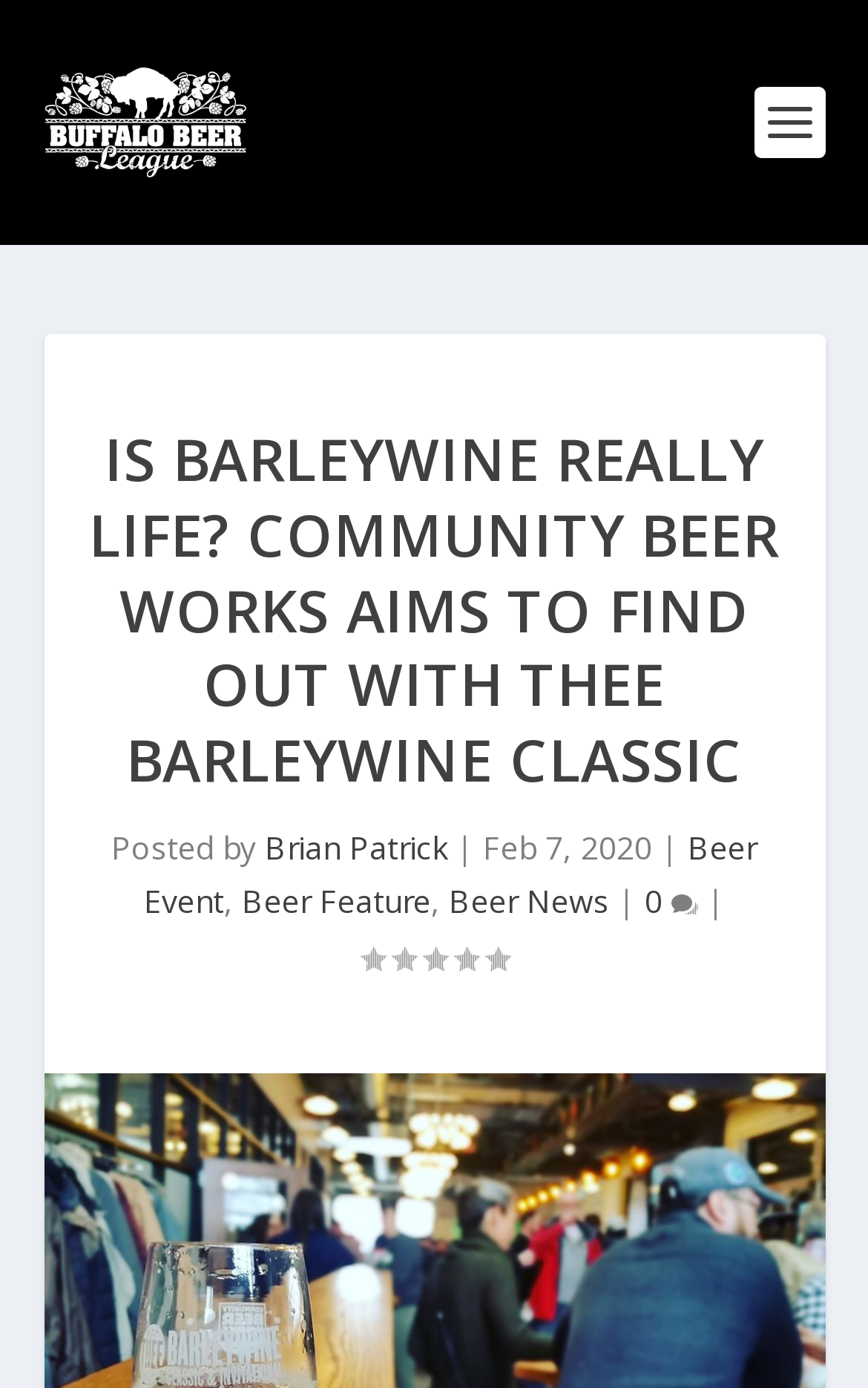Who wrote the article?
Using the image as a reference, answer the question with a short word or phrase.

Brian Patrick